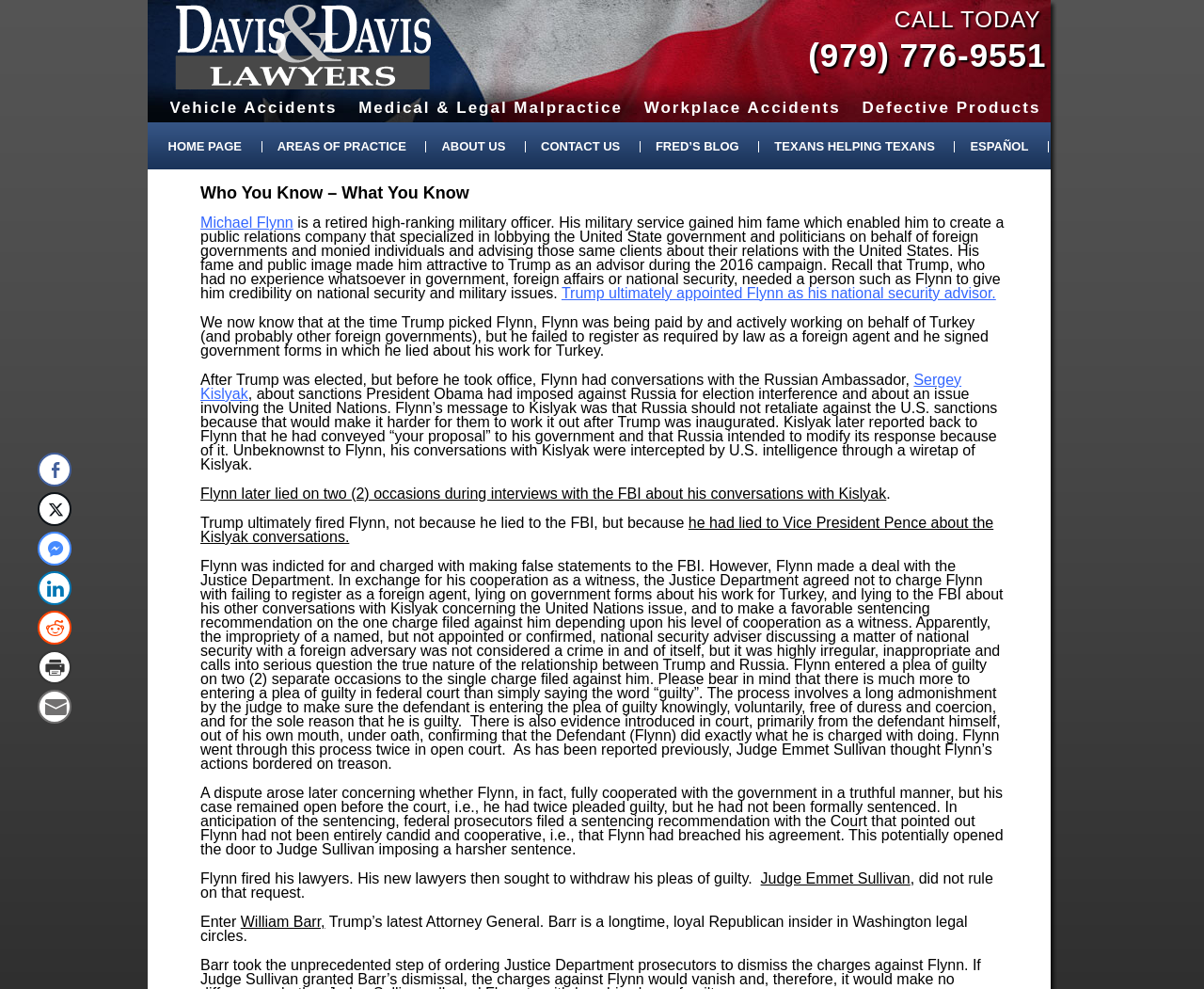What is the topic of the text about Michael Flynn?
From the screenshot, provide a brief answer in one word or phrase.

His involvement with Trump and Russia